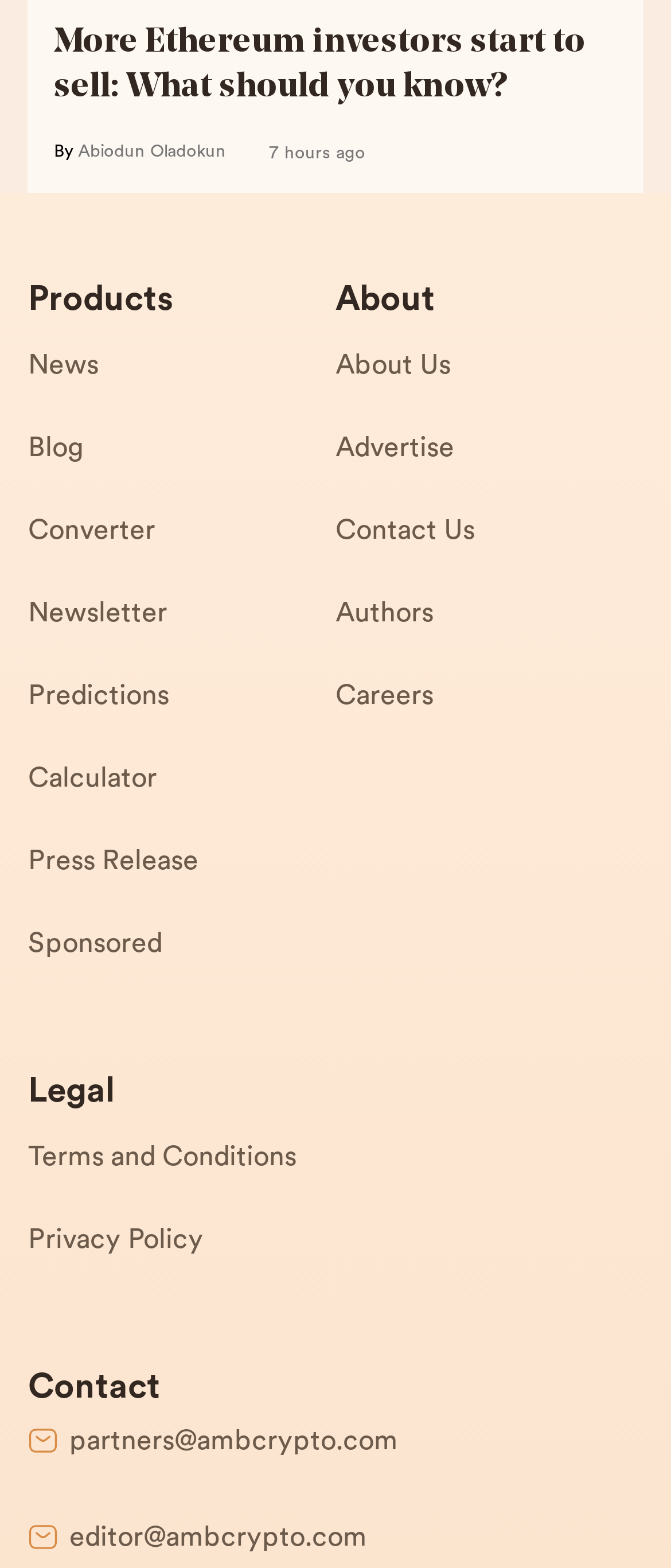Please identify the bounding box coordinates for the region that you need to click to follow this instruction: "Visit the blog page".

[0.042, 0.27, 0.5, 0.322]